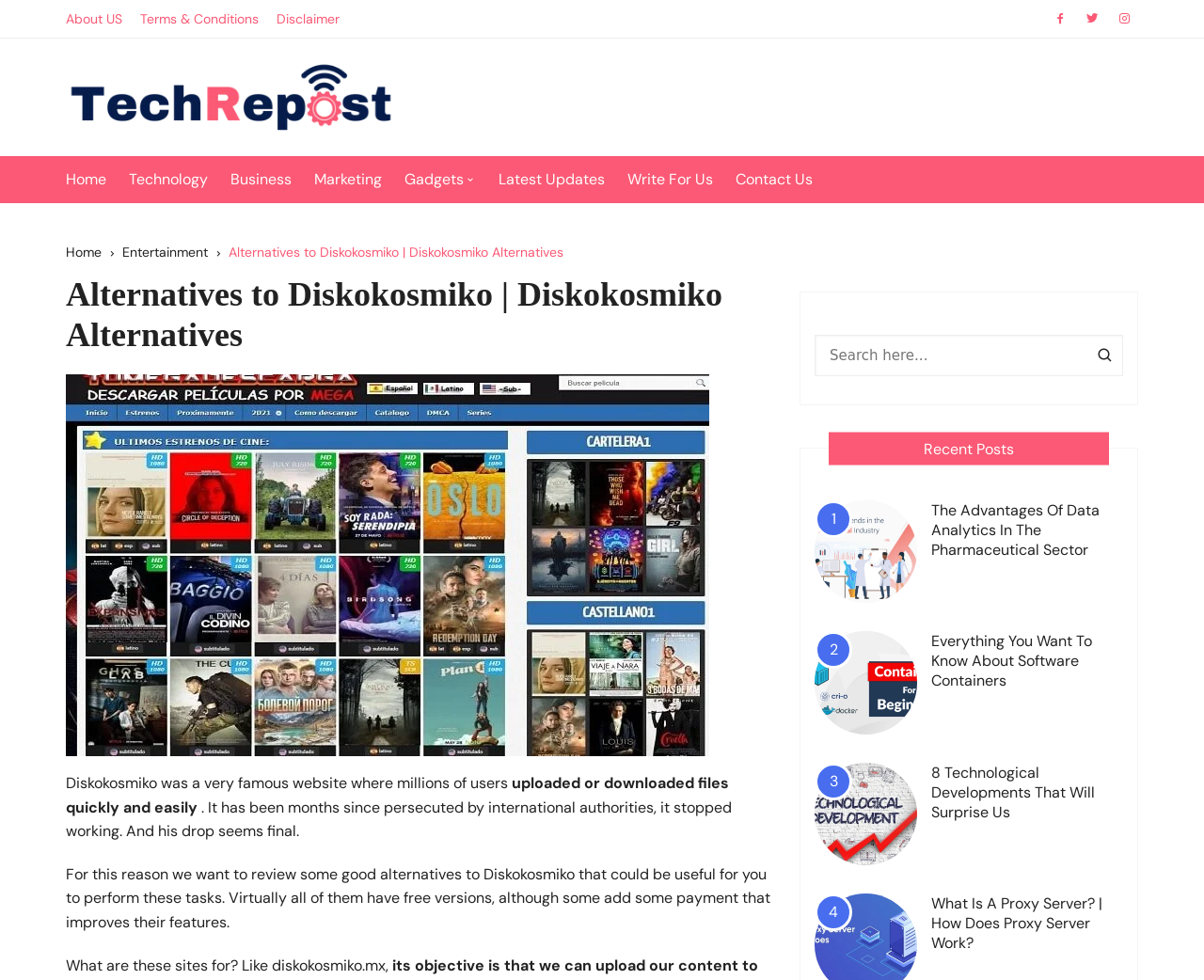Pinpoint the bounding box coordinates for the area that should be clicked to perform the following instruction: "Click on the 'About US' link".

[0.055, 0.0, 0.113, 0.038]